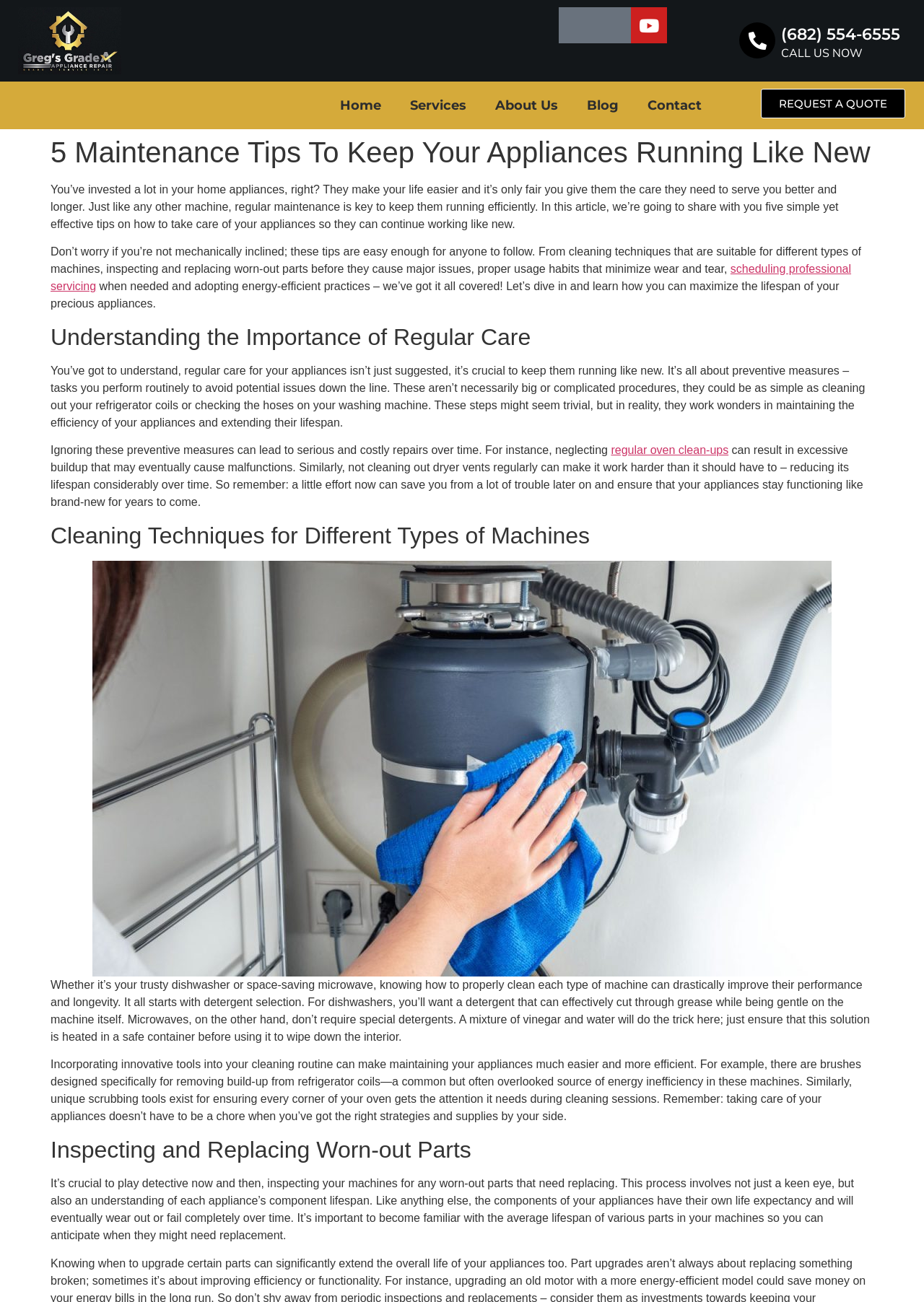What is the phone number to call for appliance repair?
Answer the question with a single word or phrase, referring to the image.

(682) 554-6555